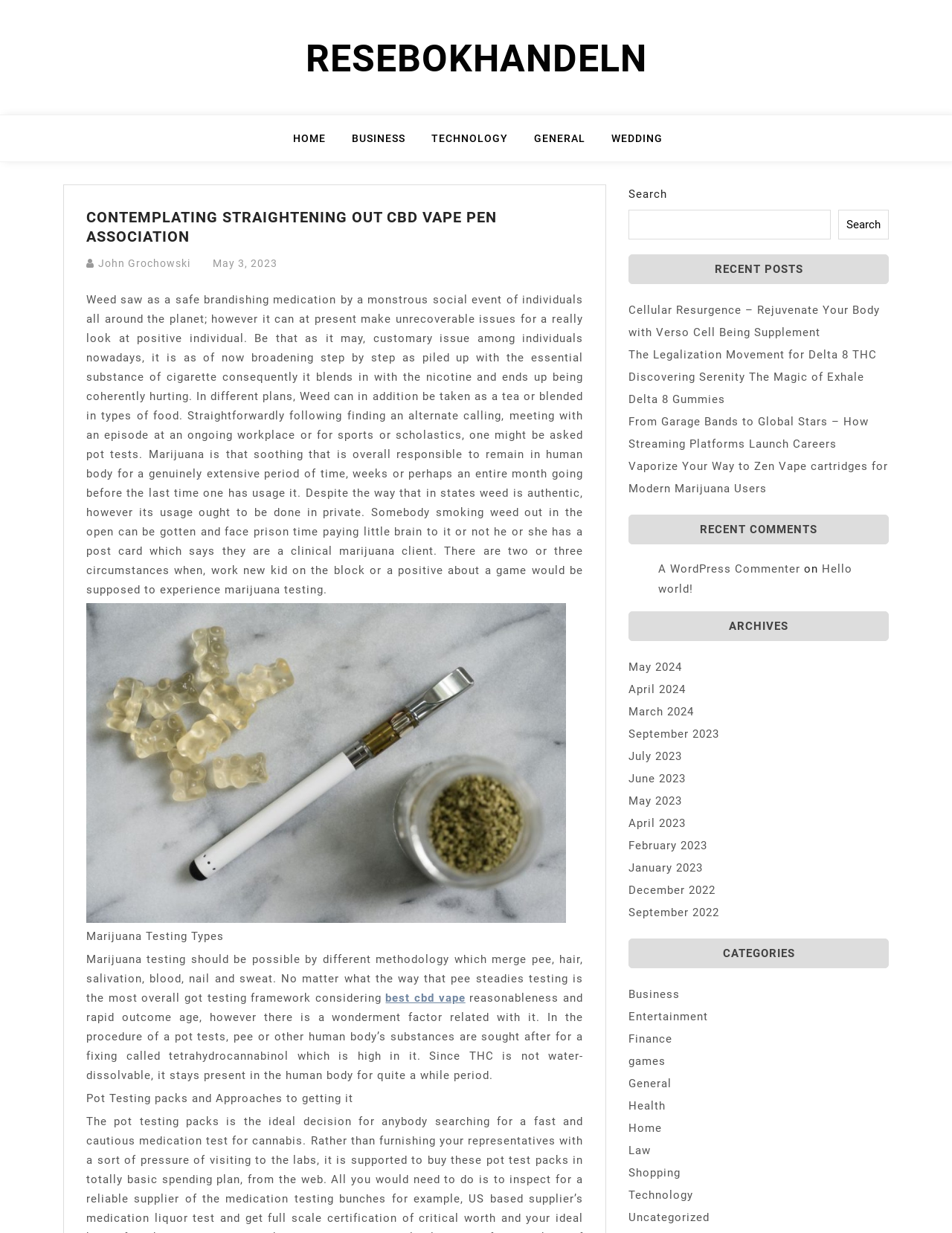Identify the bounding box coordinates of the area that should be clicked in order to complete the given instruction: "Search for something". The bounding box coordinates should be four float numbers between 0 and 1, i.e., [left, top, right, bottom].

[0.66, 0.17, 0.873, 0.194]